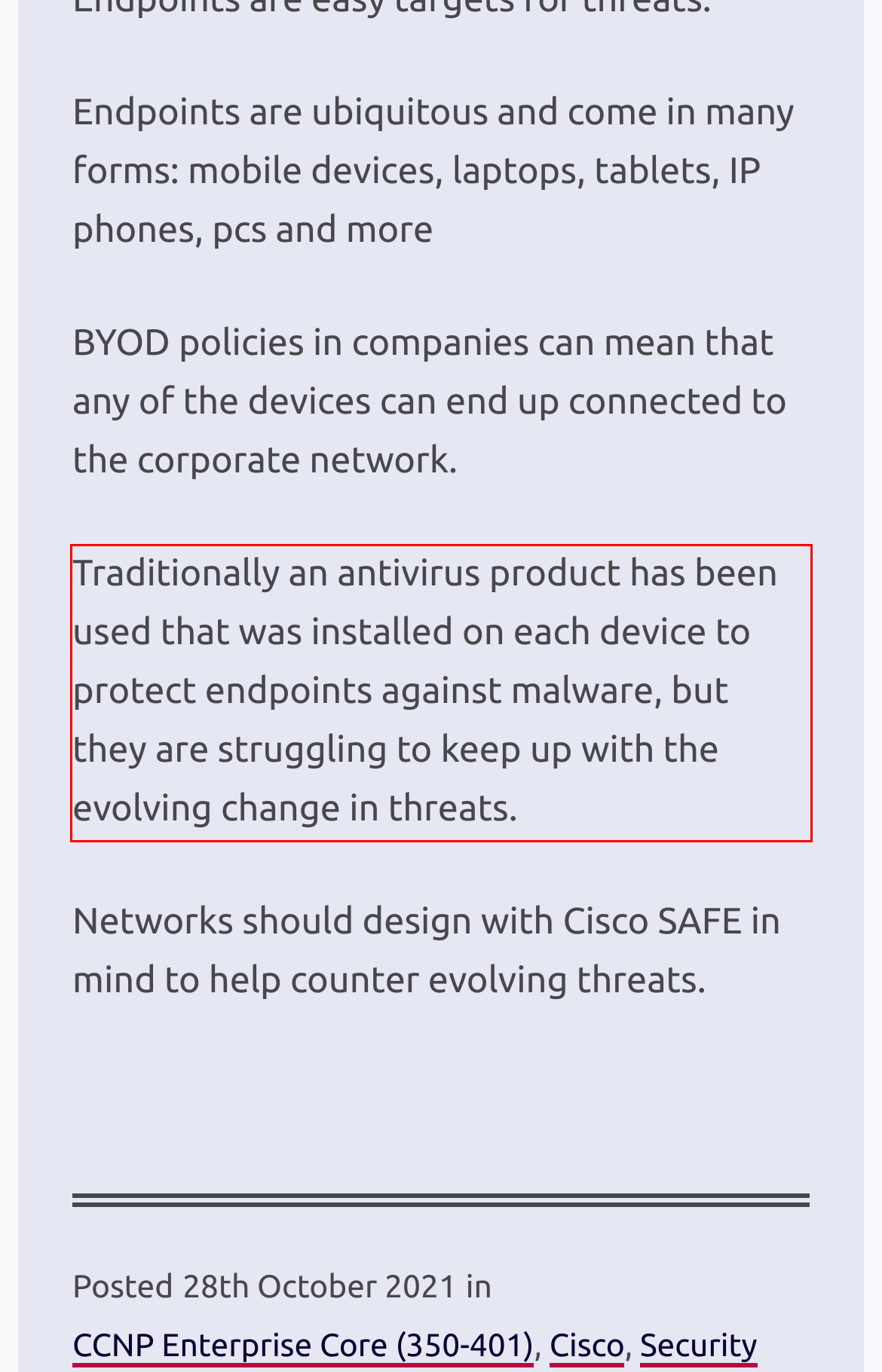Please recognize and transcribe the text located inside the red bounding box in the webpage image.

Traditionally an antivirus product has been used that was installed on each device to protect endpoints against malware, but they are struggling to keep up with the evolving change in threats.